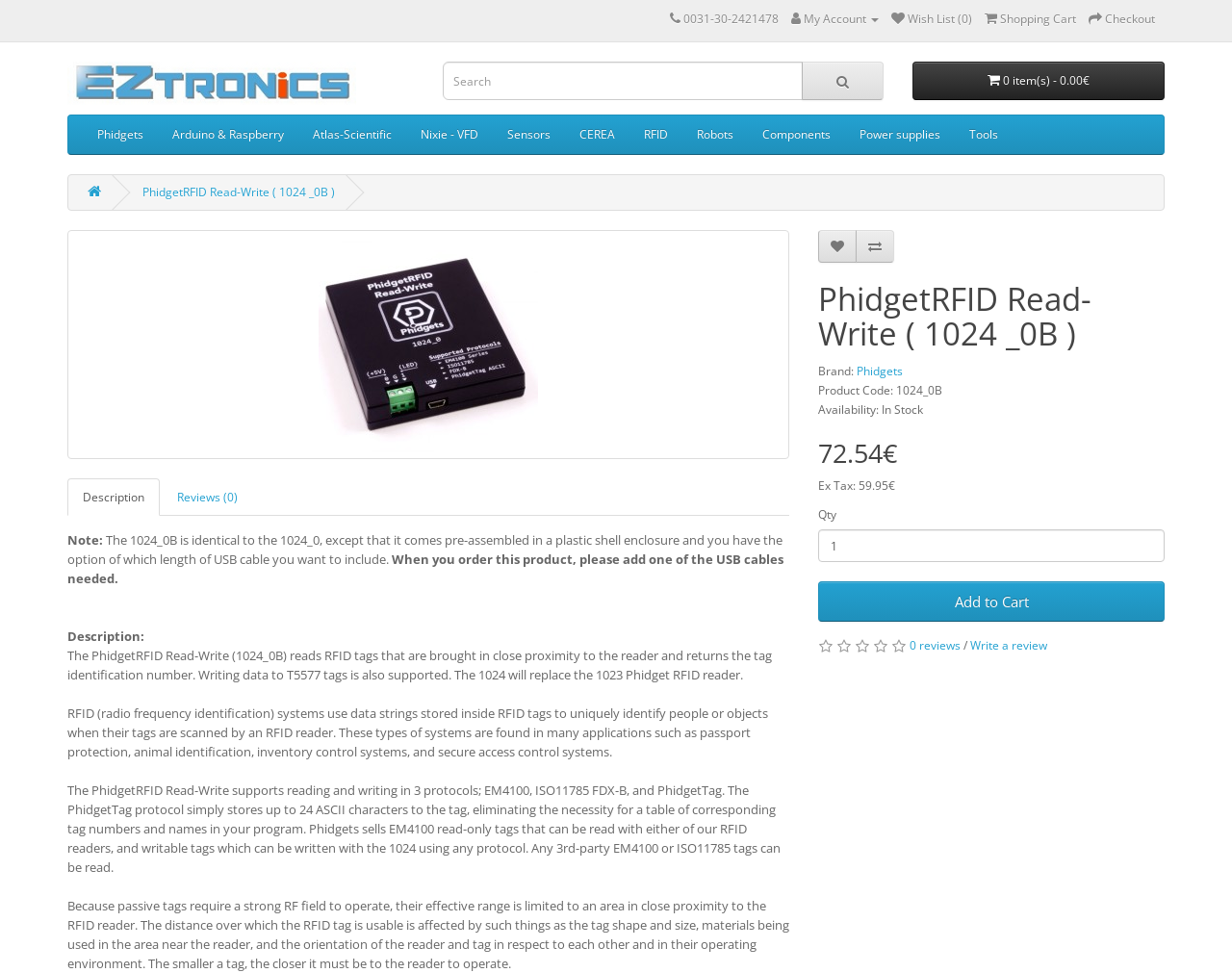What is the product name?
Could you give a comprehensive explanation in response to this question?

The product name is obtained from the heading element 'PhidgetRFID Read-Write ( 1024 _0B )' which is located at the top of the webpage, indicating the main product being described.